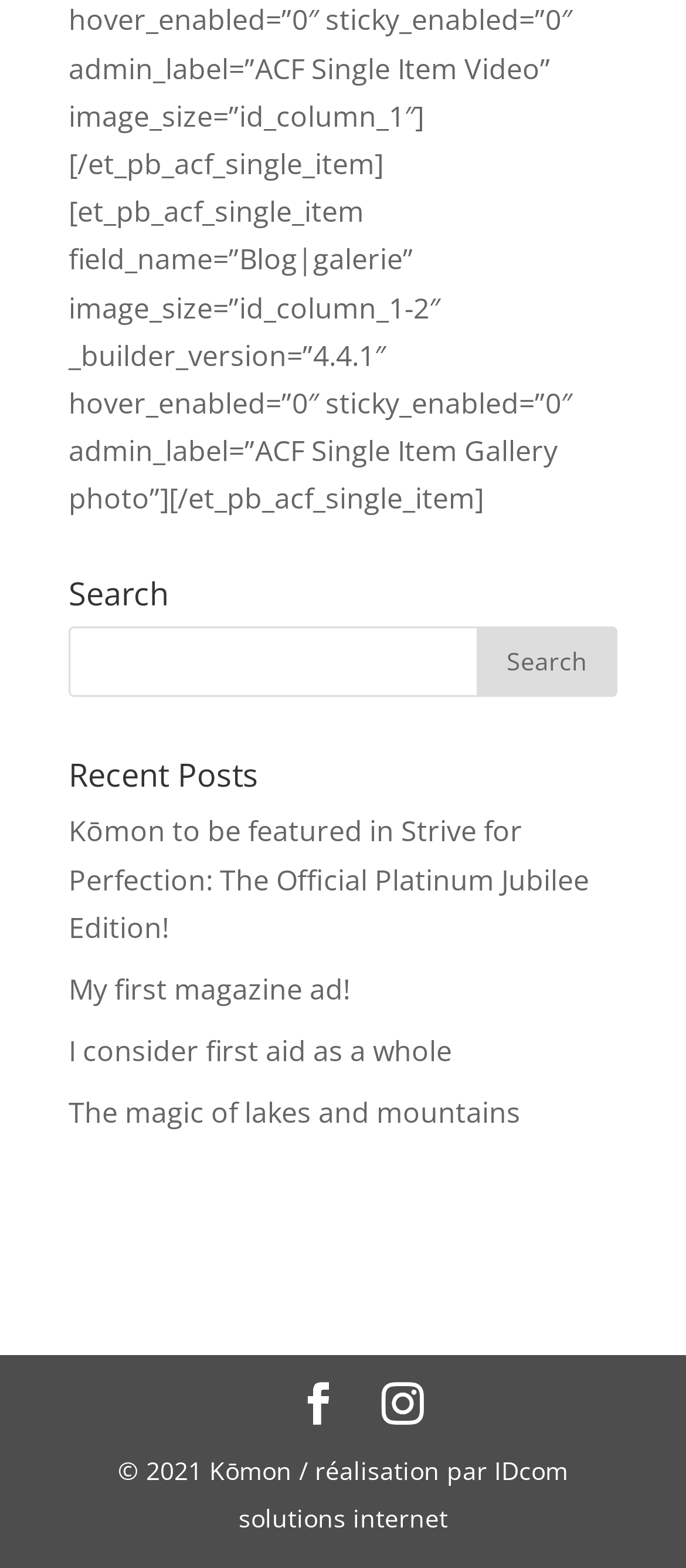Using the description "Facebook", predict the bounding box of the relevant HTML element.

[0.433, 0.881, 0.495, 0.912]